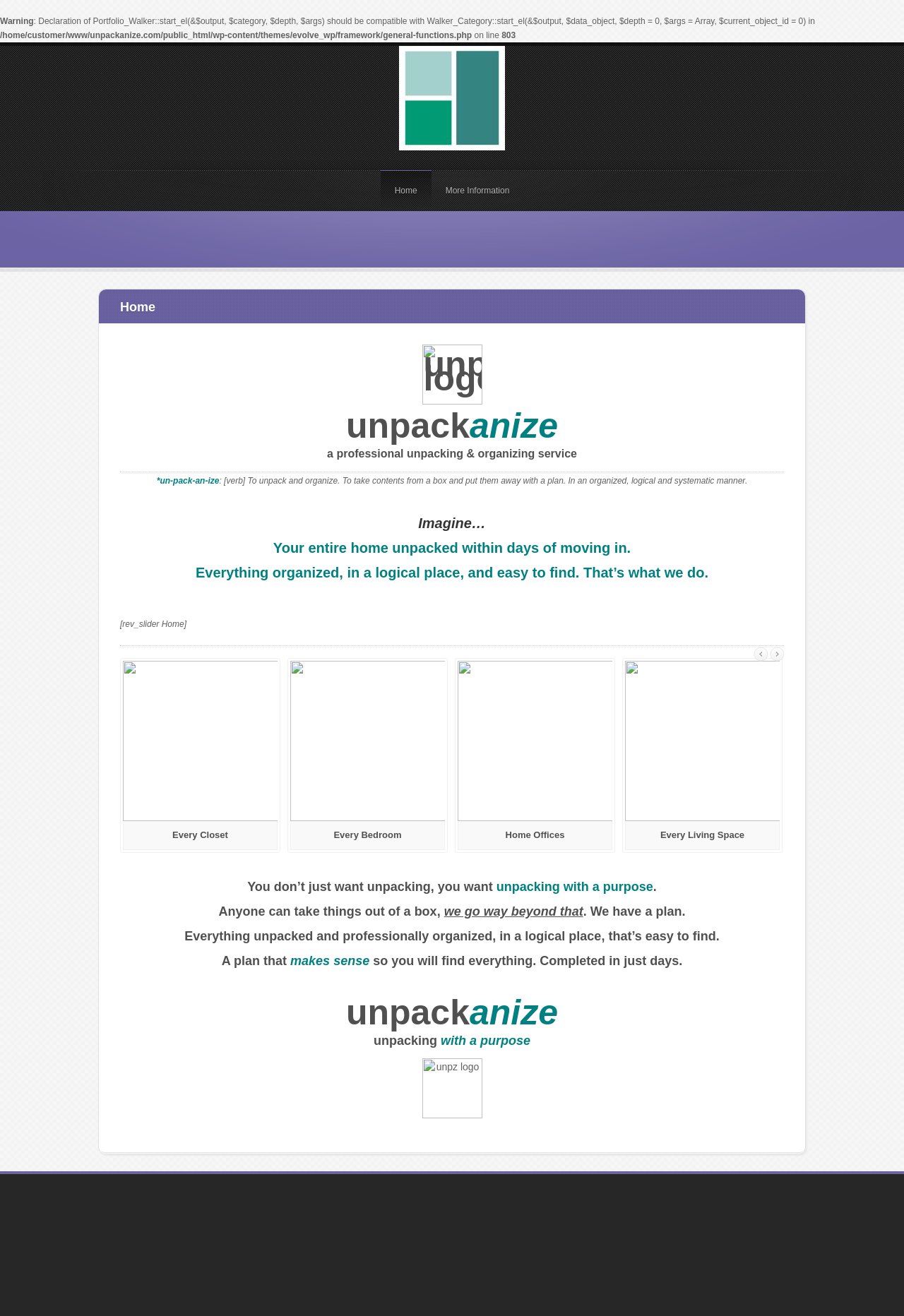What is the benefit of using unpackanize?
Use the information from the screenshot to give a comprehensive response to the question.

The answer can be found in the heading elements of the webpage, specifically in the element with the text 'Everything unpacked and professionally organized, in a logical place, that’s easy to find' which describes the benefit of using unpackanize.